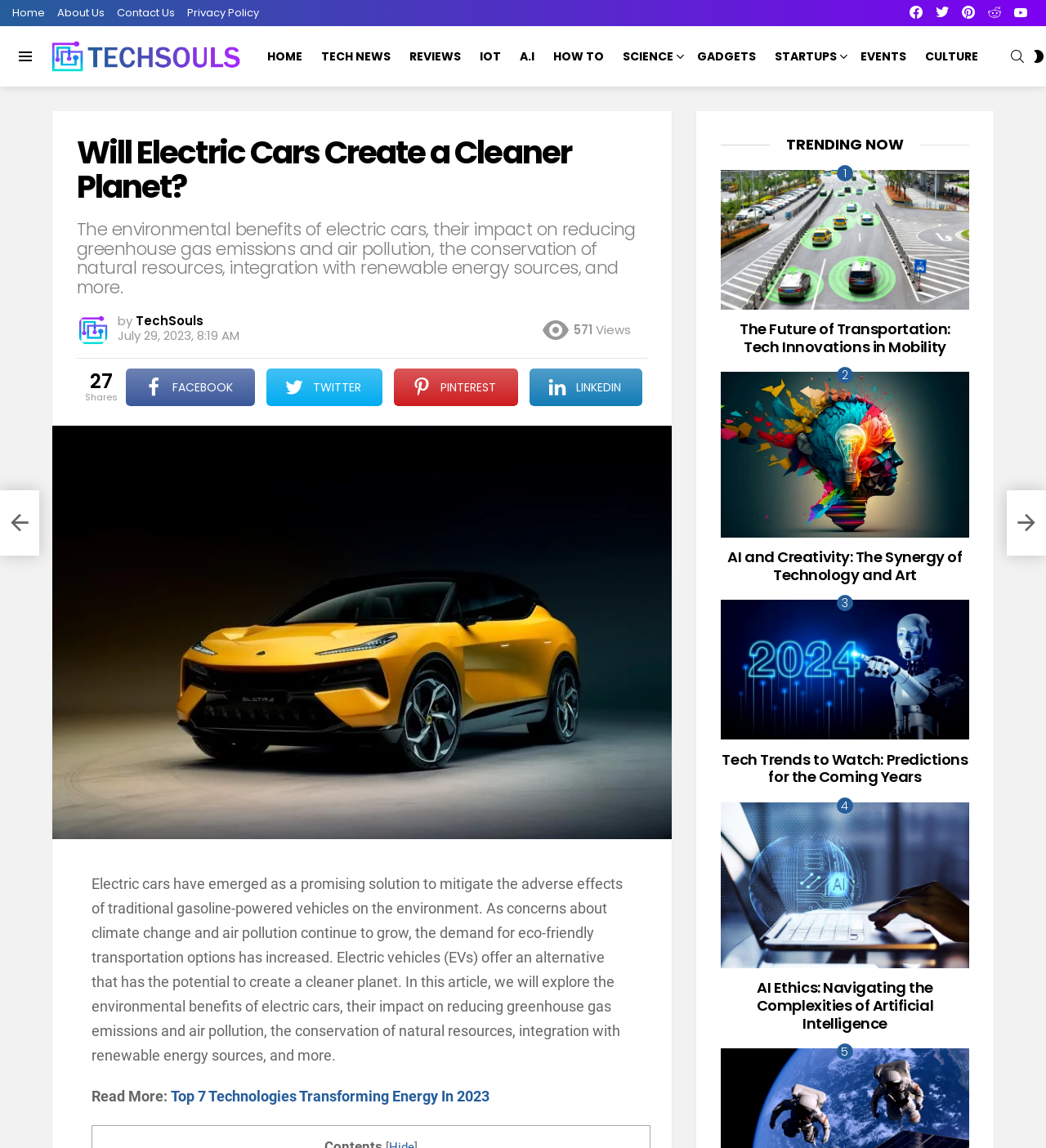Use a single word or phrase to answer the following:
What is the website's name?

TechSouls